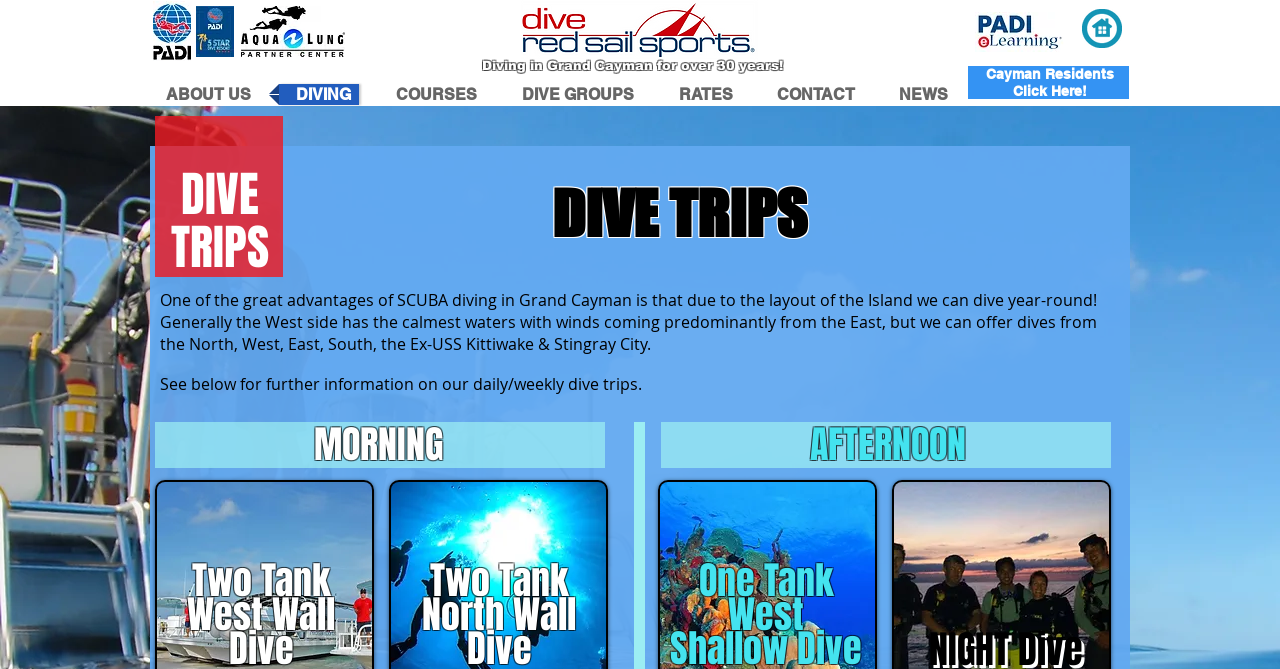Provide a brief response to the question below using a single word or phrase: 
What is the location of the navigation menu?

Top